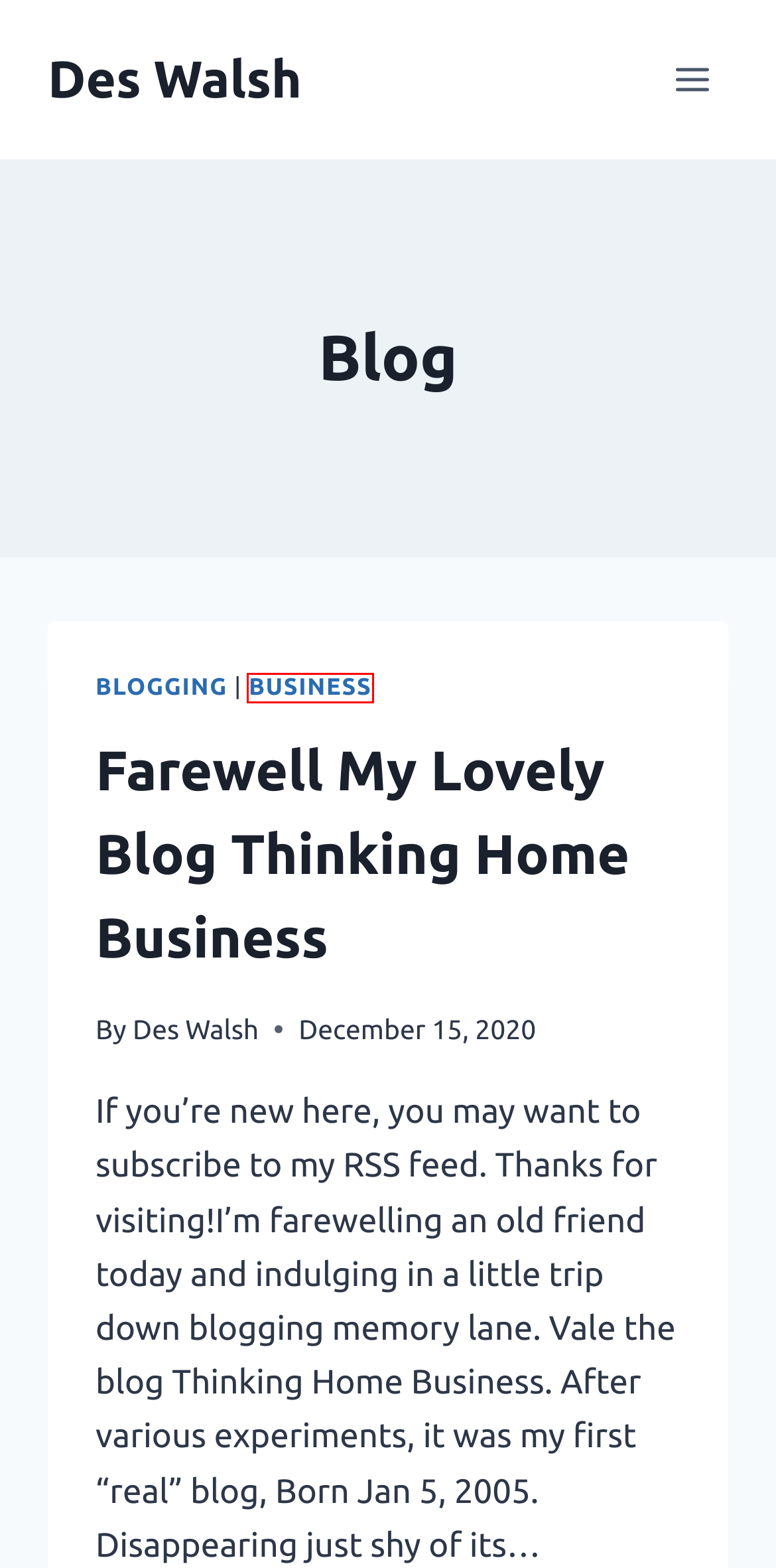You are presented with a screenshot of a webpage containing a red bounding box around a particular UI element. Select the best webpage description that matches the new webpage after clicking the element within the bounding box. Here are the candidates:
A. Social Business Bites Newsletter is Back! - Des Walsh
B. Podcast Episodes Archives - Des Walsh
C. General Archives - Des Walsh
D. Blogging Archives - Des Walsh
E. Des Walsh Home Page
F. Work From Home to Navigate the Future - Des Walsh
G. Business Archives - Des Walsh
H. Farewell My Lovely Blog Thinking Home Business - Des Walsh

G